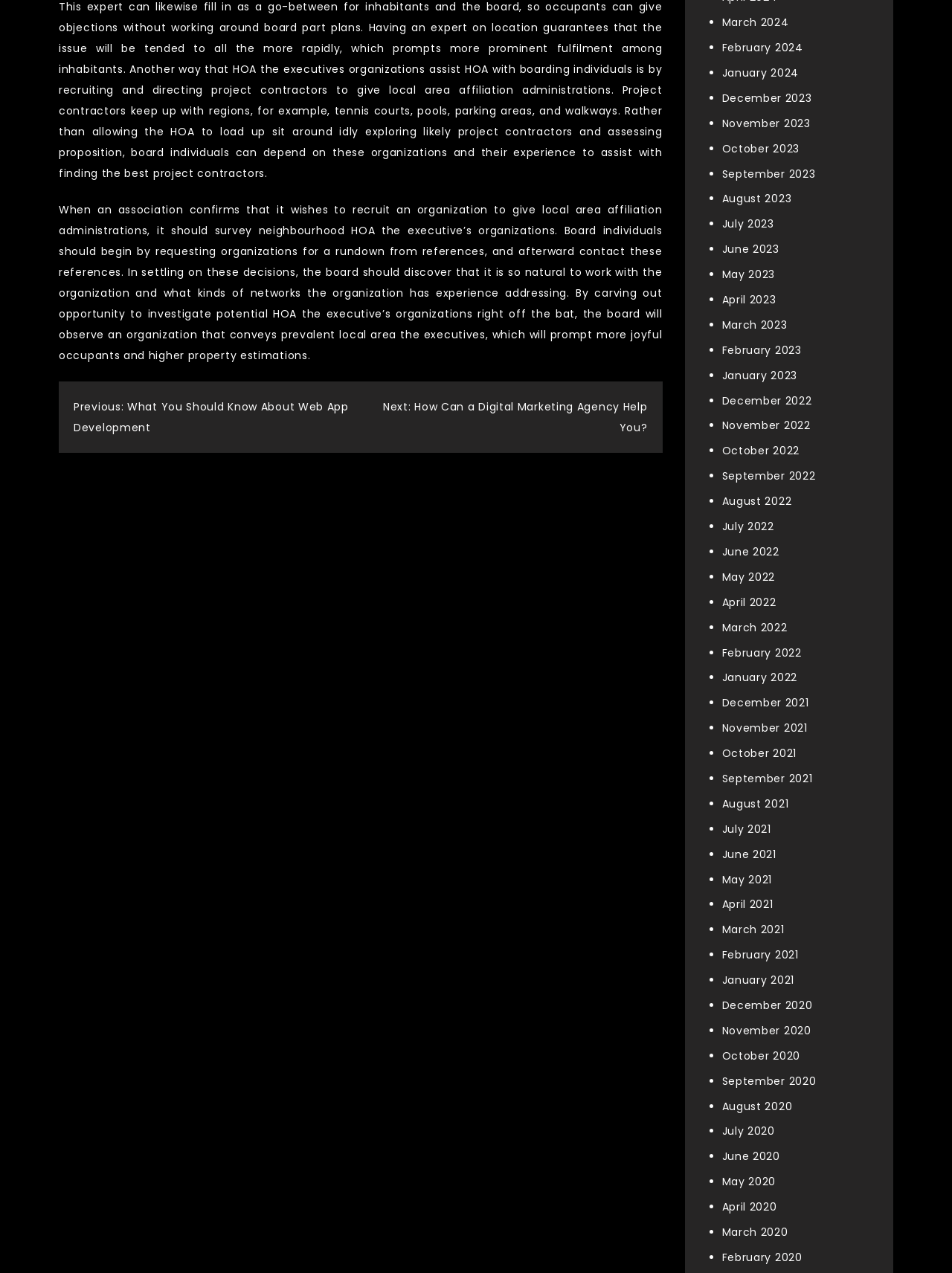Identify the bounding box coordinates of the section to be clicked to complete the task described by the following instruction: "Click on 'Next: How Can a Digital Marketing Agency Help You?'". The coordinates should be four float numbers between 0 and 1, formatted as [left, top, right, bottom].

[0.402, 0.314, 0.68, 0.342]